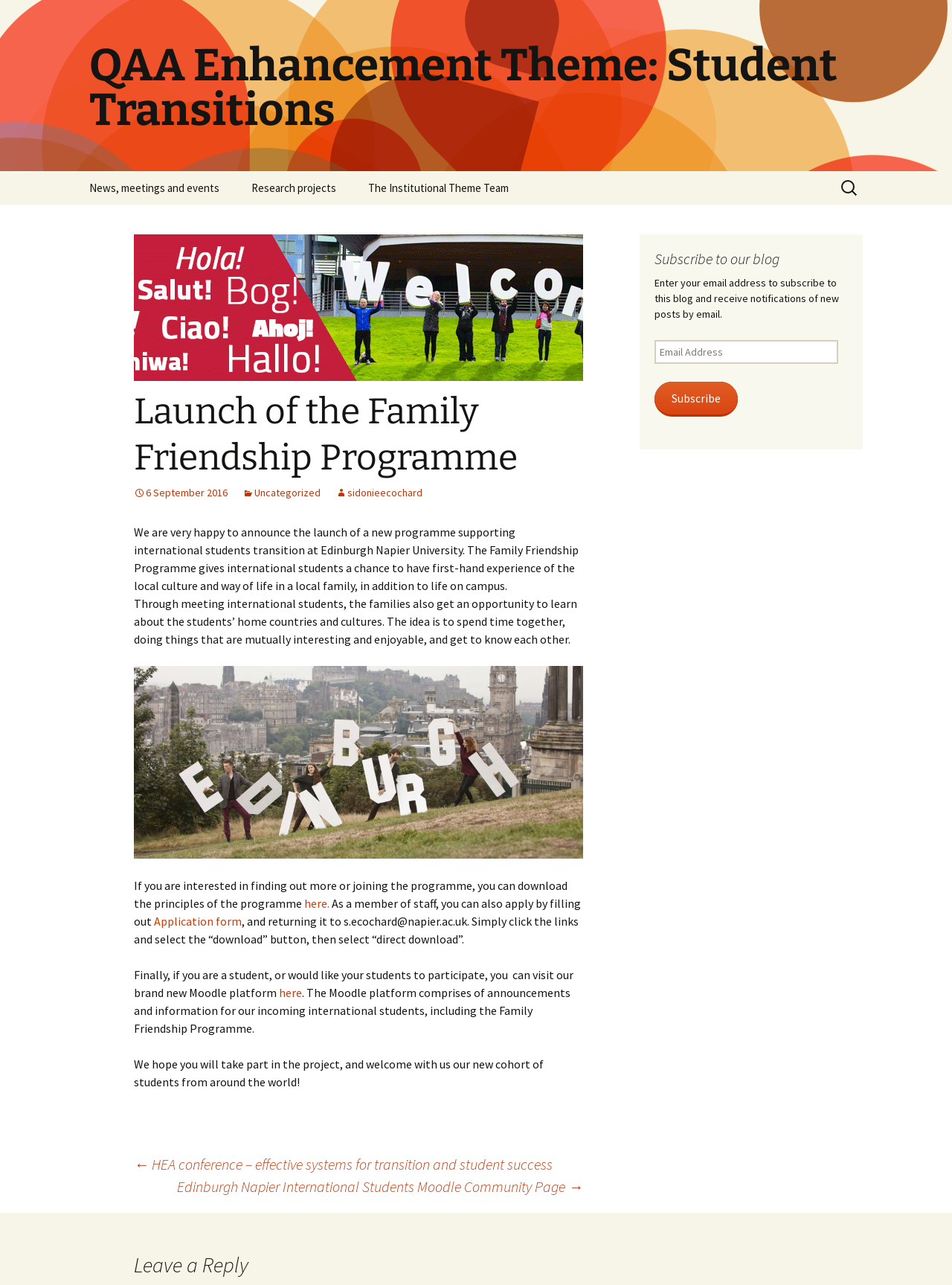Answer this question using a single word or a brief phrase:
How can staff members apply to the programme?

By filling out the application form